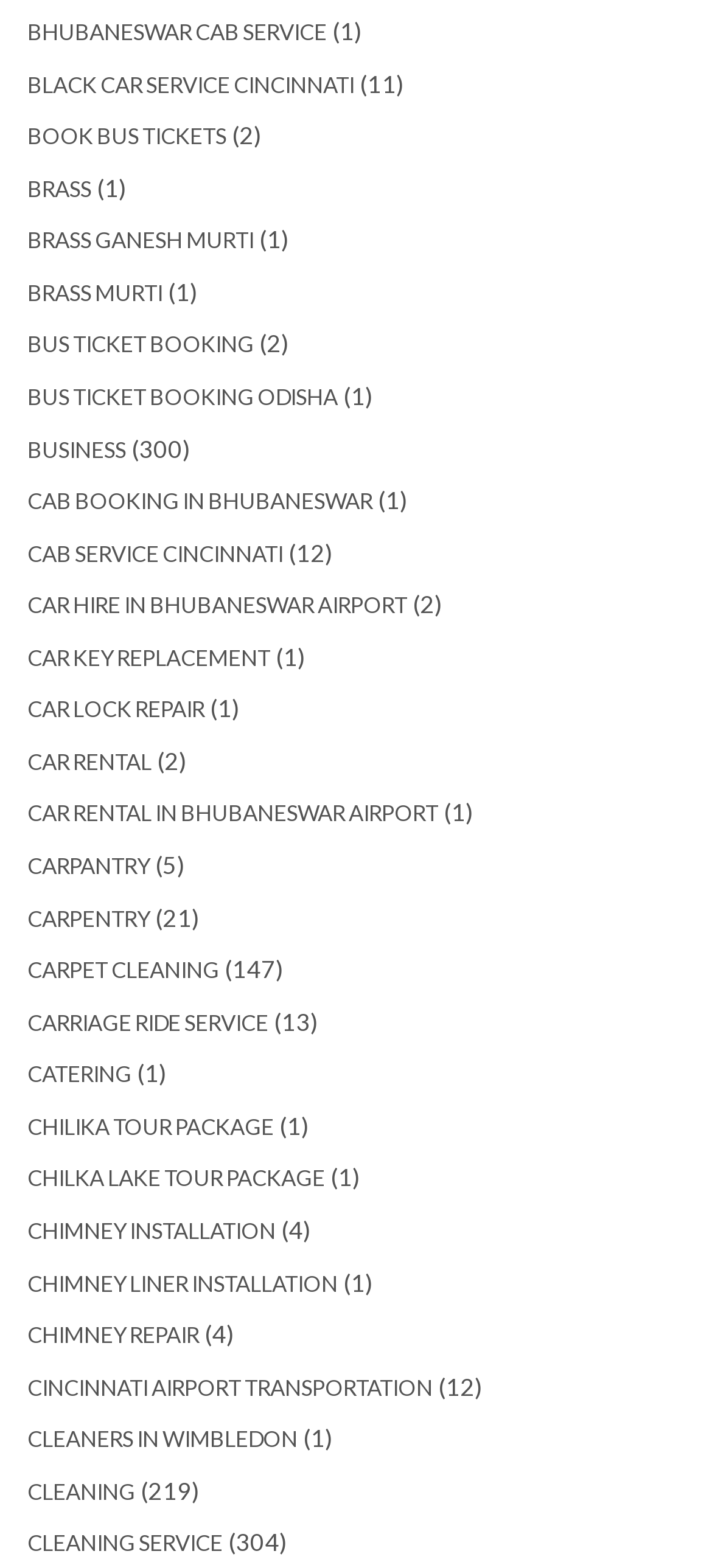Kindly provide the bounding box coordinates of the section you need to click on to fulfill the given instruction: "Book bus tickets".

[0.038, 0.078, 0.318, 0.096]